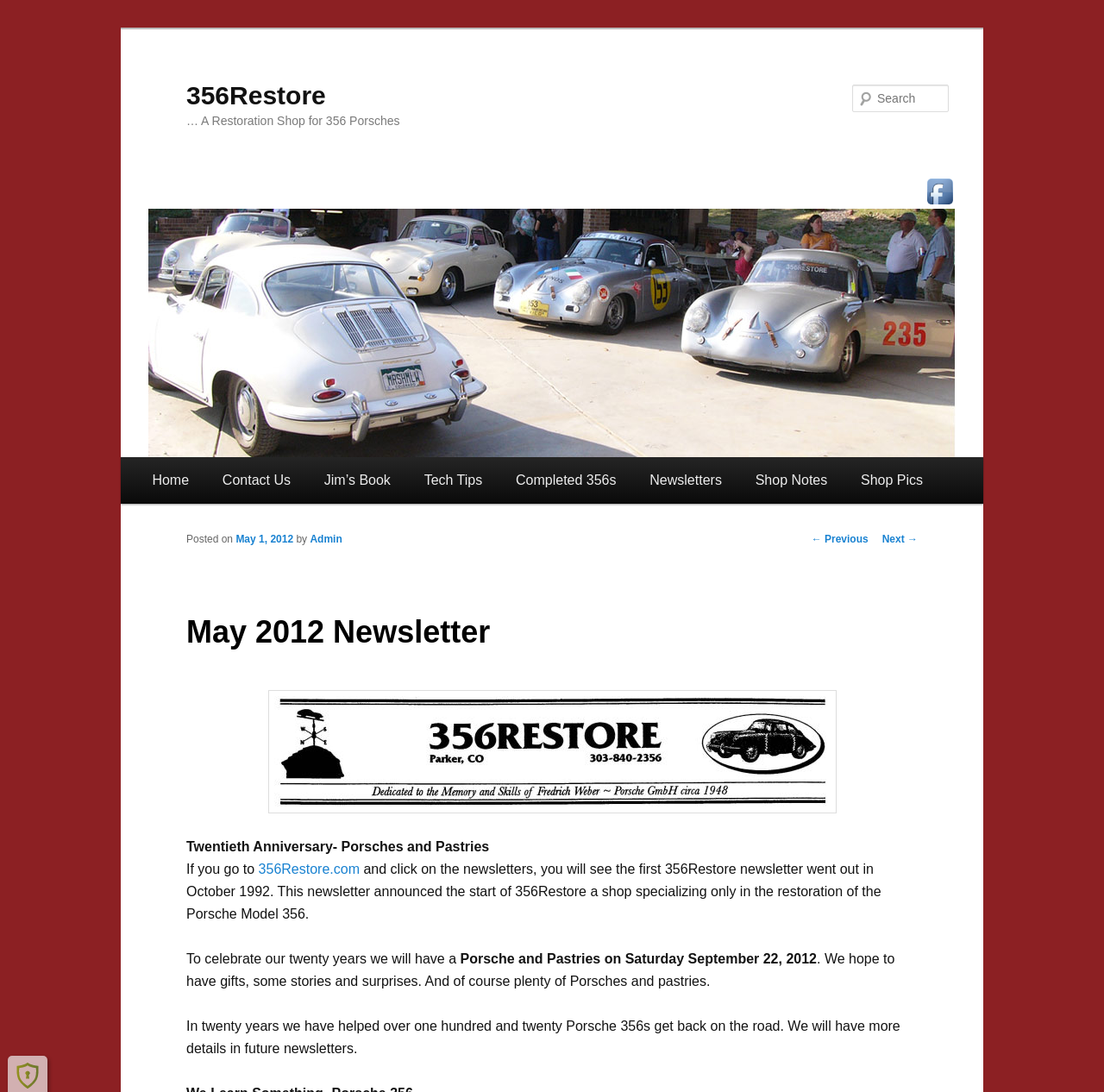What is the name of the restoration shop?
Please provide a single word or phrase in response based on the screenshot.

356Restore